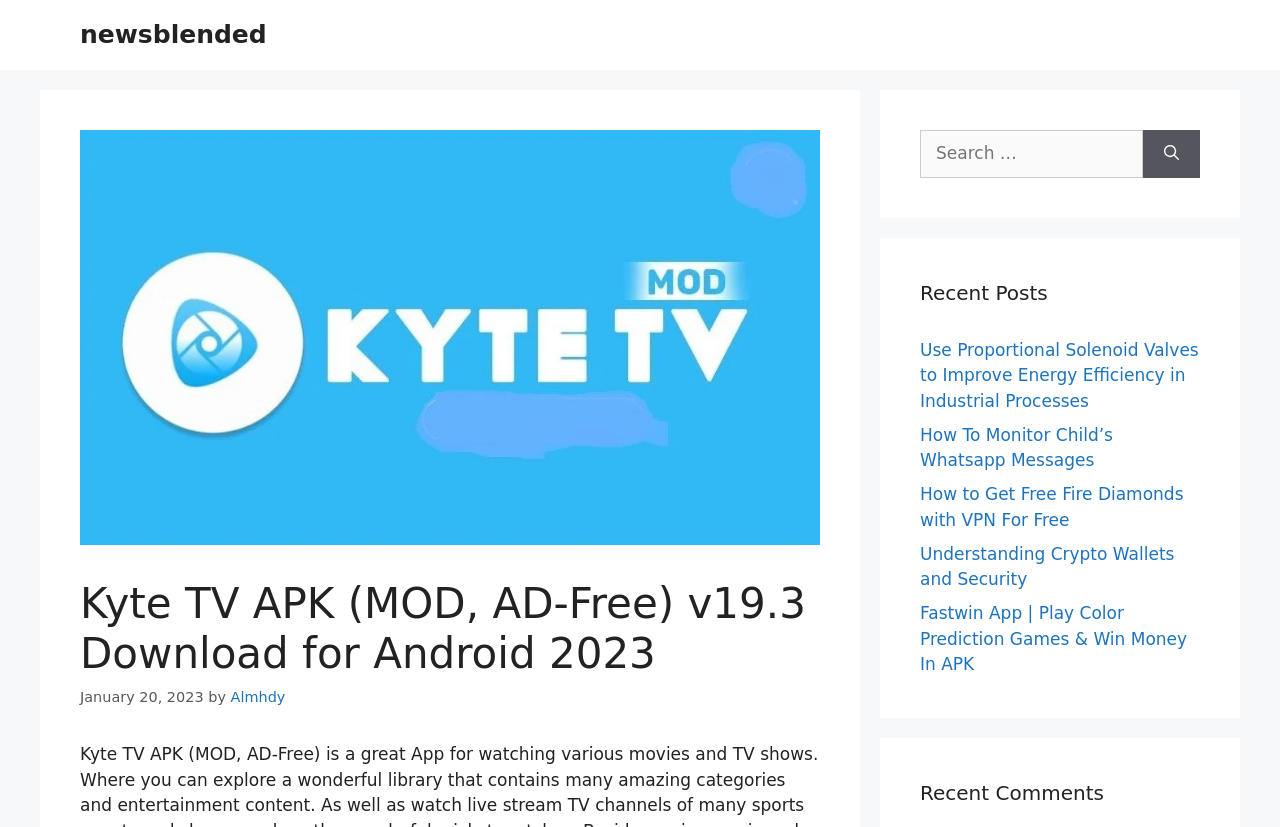Find and provide the bounding box coordinates for the UI element described with: "Almhdy".

[0.18, 0.833, 0.223, 0.852]